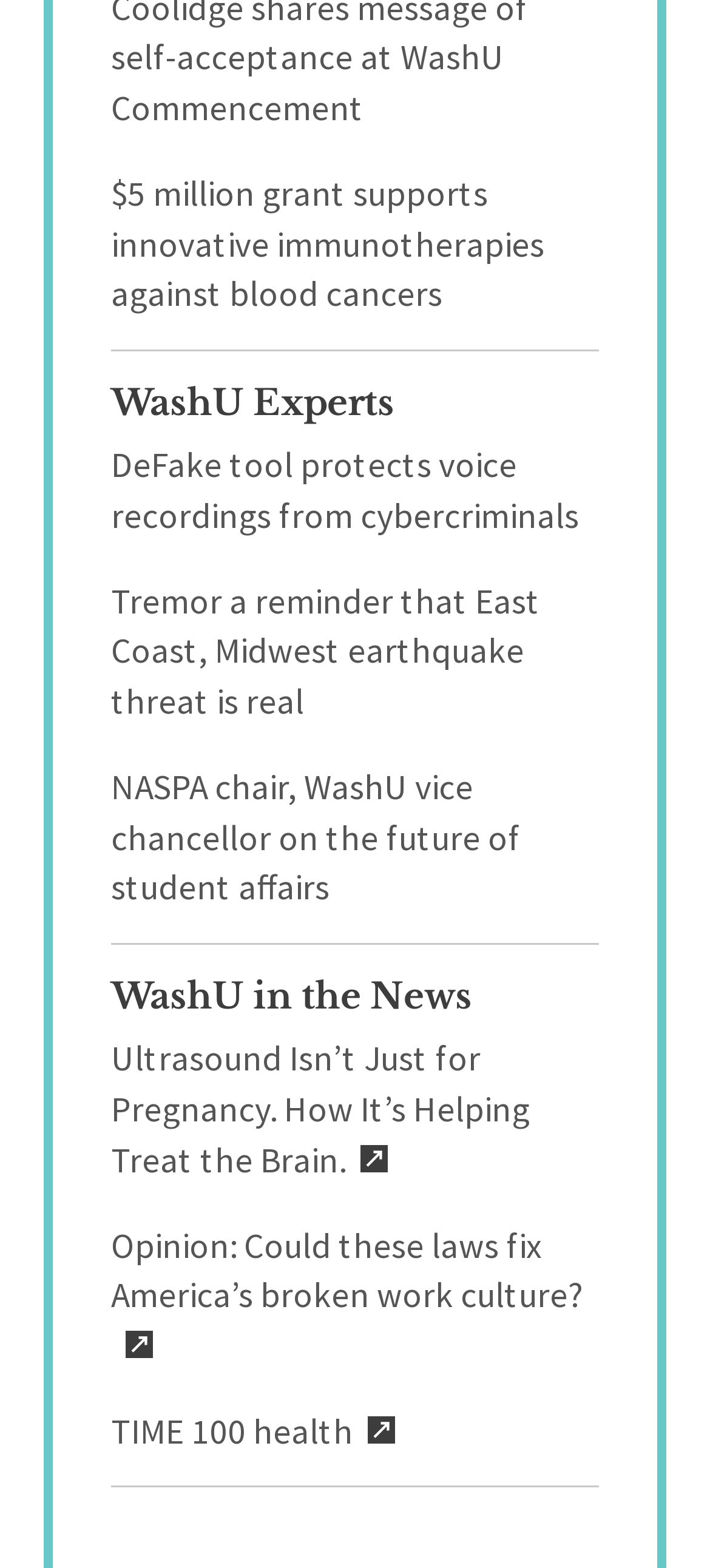Answer the question with a brief word or phrase:
How many links are on the webpage?

8